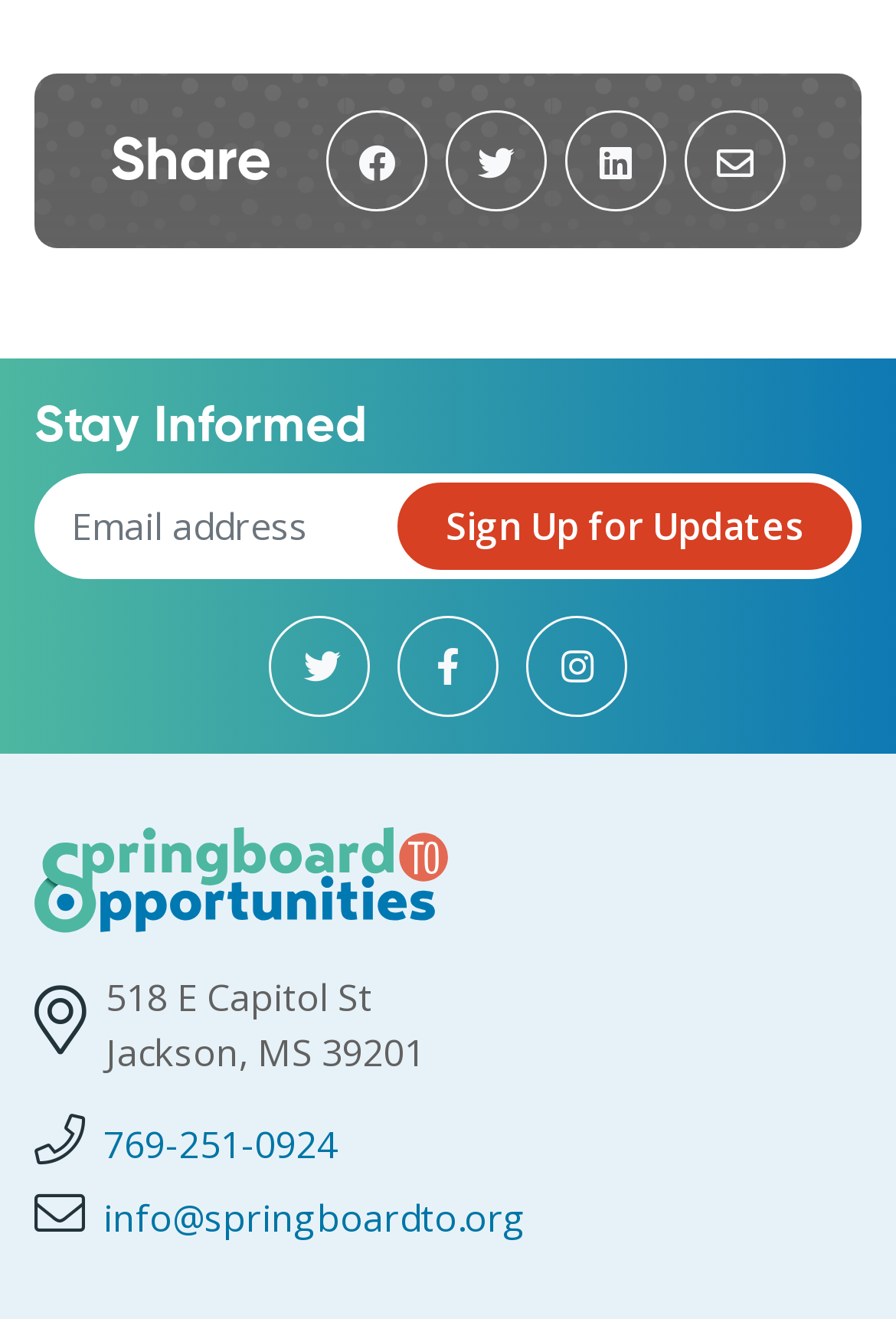Find and provide the bounding box coordinates for the UI element described here: "Sign Up for Updates". The coordinates should be given as four float numbers between 0 and 1: [left, top, right, bottom].

[0.444, 0.366, 0.951, 0.433]